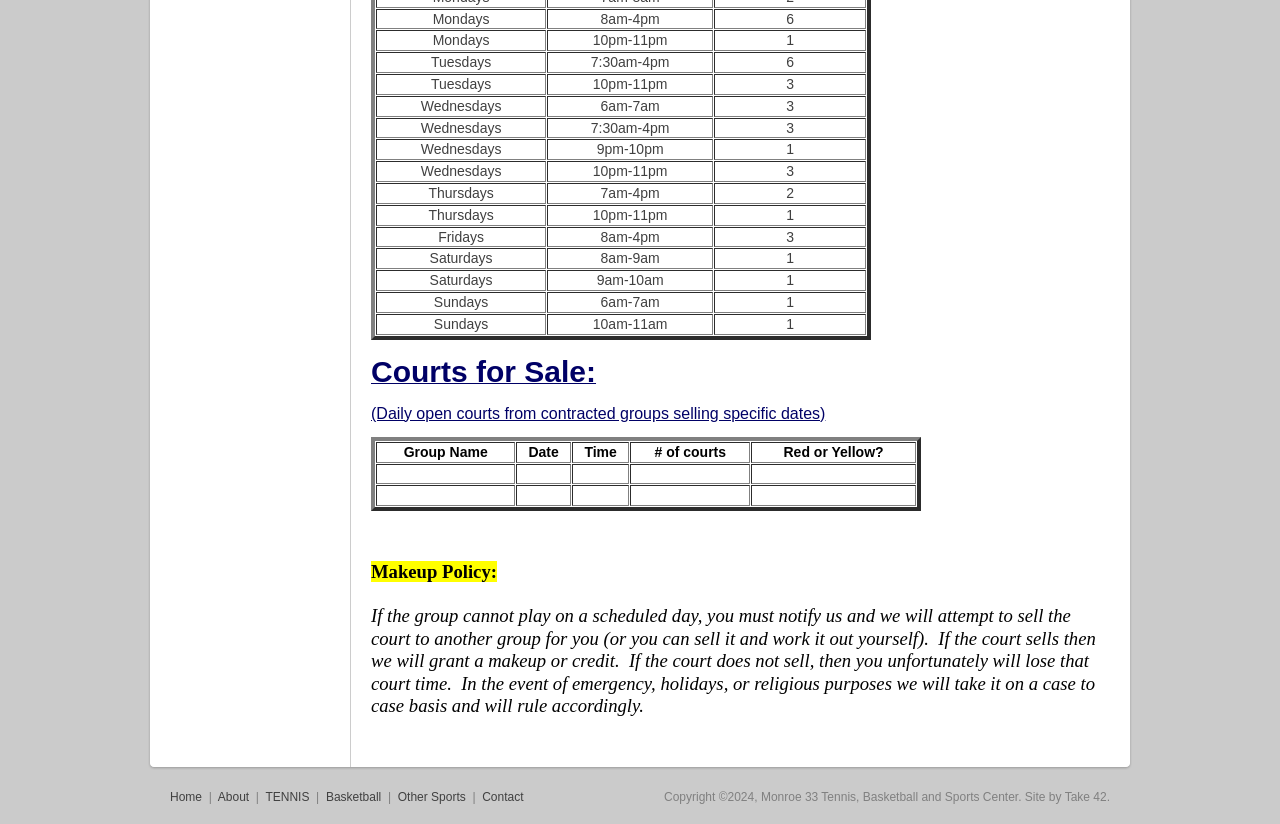Determine the bounding box for the UI element described here: "Take 42".

[0.832, 0.959, 0.865, 0.976]